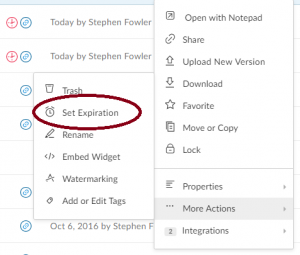What is the purpose of the contextual menu?
From the image, provide a succinct answer in one word or a short phrase.

Streamline file management